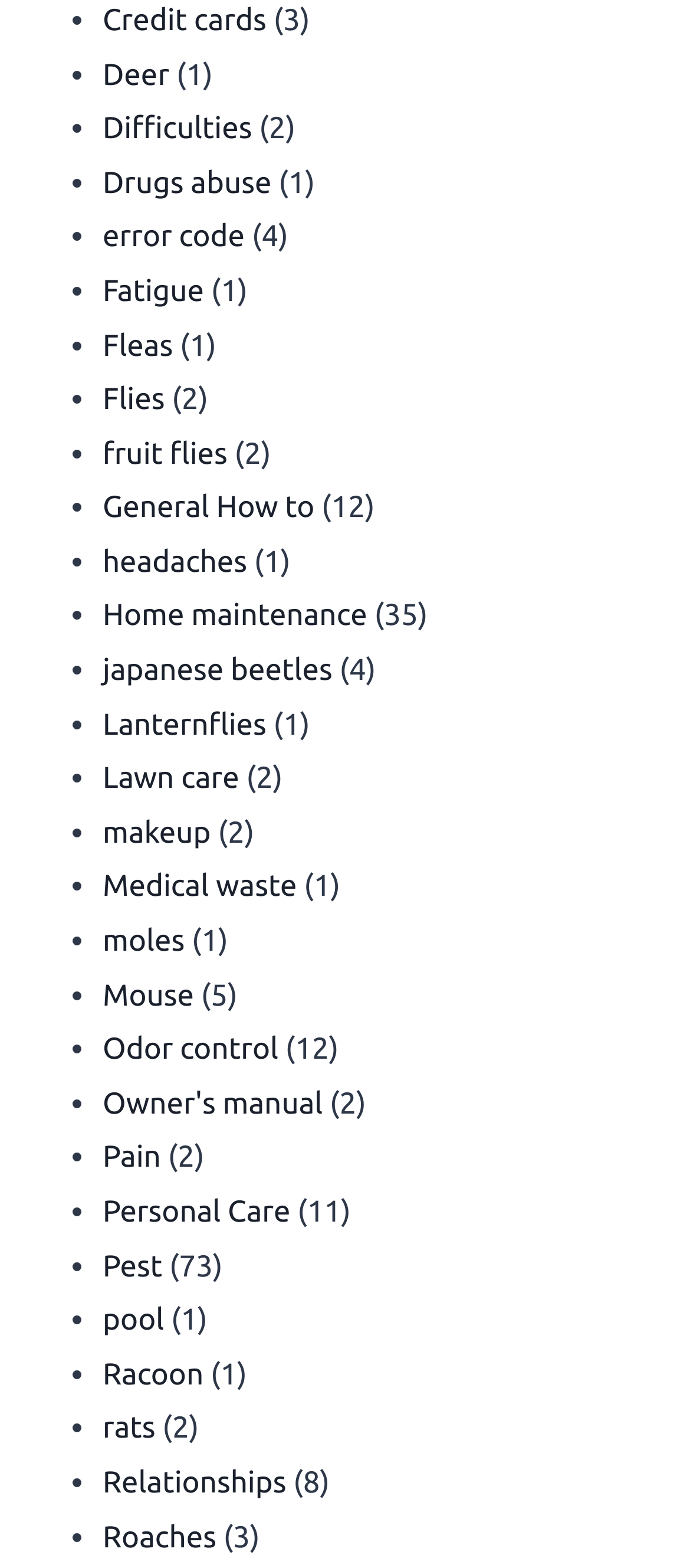Find the bounding box coordinates of the area to click in order to follow the instruction: "Click on Credit cards".

[0.149, 0.002, 0.386, 0.024]